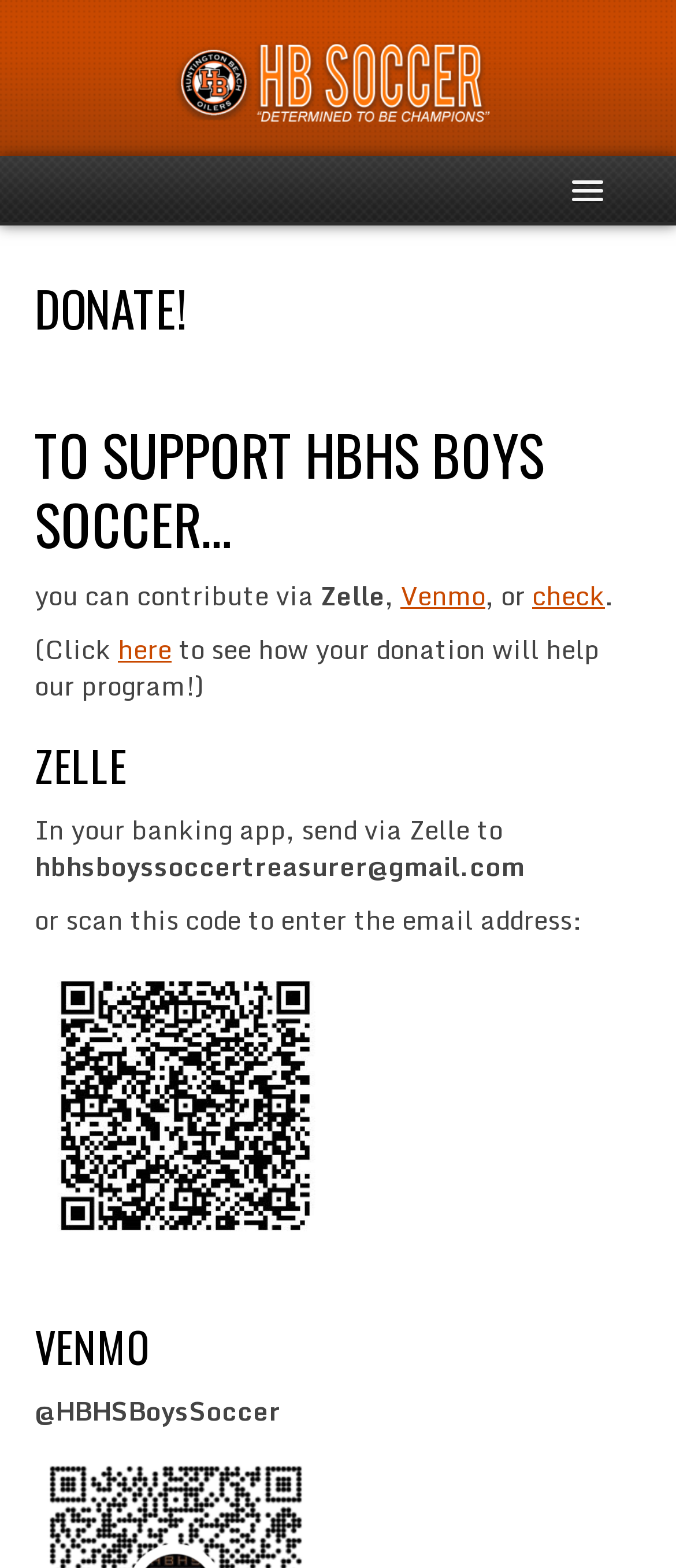Can you find the bounding box coordinates for the element to click on to achieve the instruction: "View the PHOTO GALLERY"?

[0.069, 0.376, 0.931, 0.432]